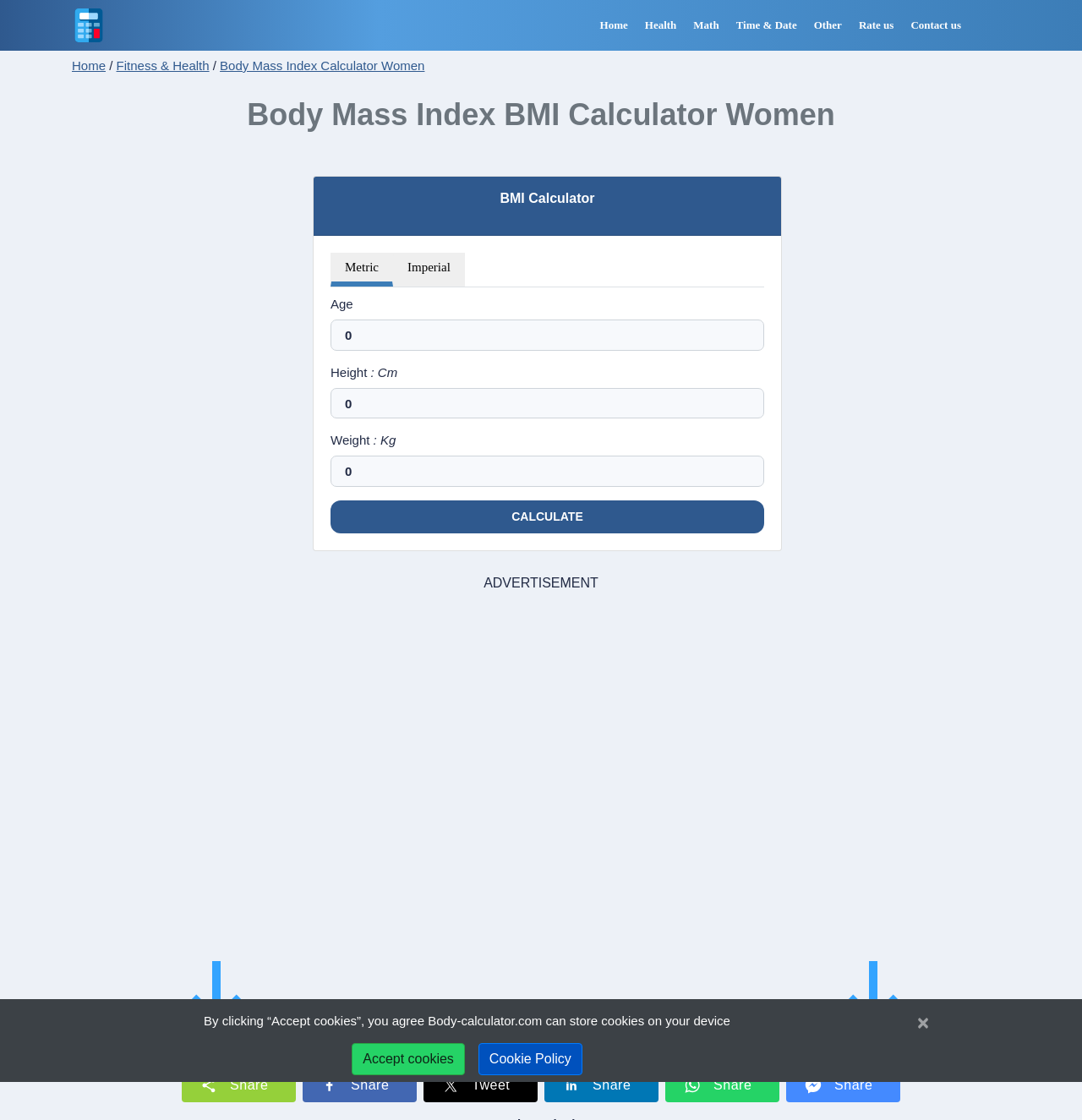What are the two units of measurement available for height?
Look at the image and provide a short answer using one word or a phrase.

Cm and Imperial